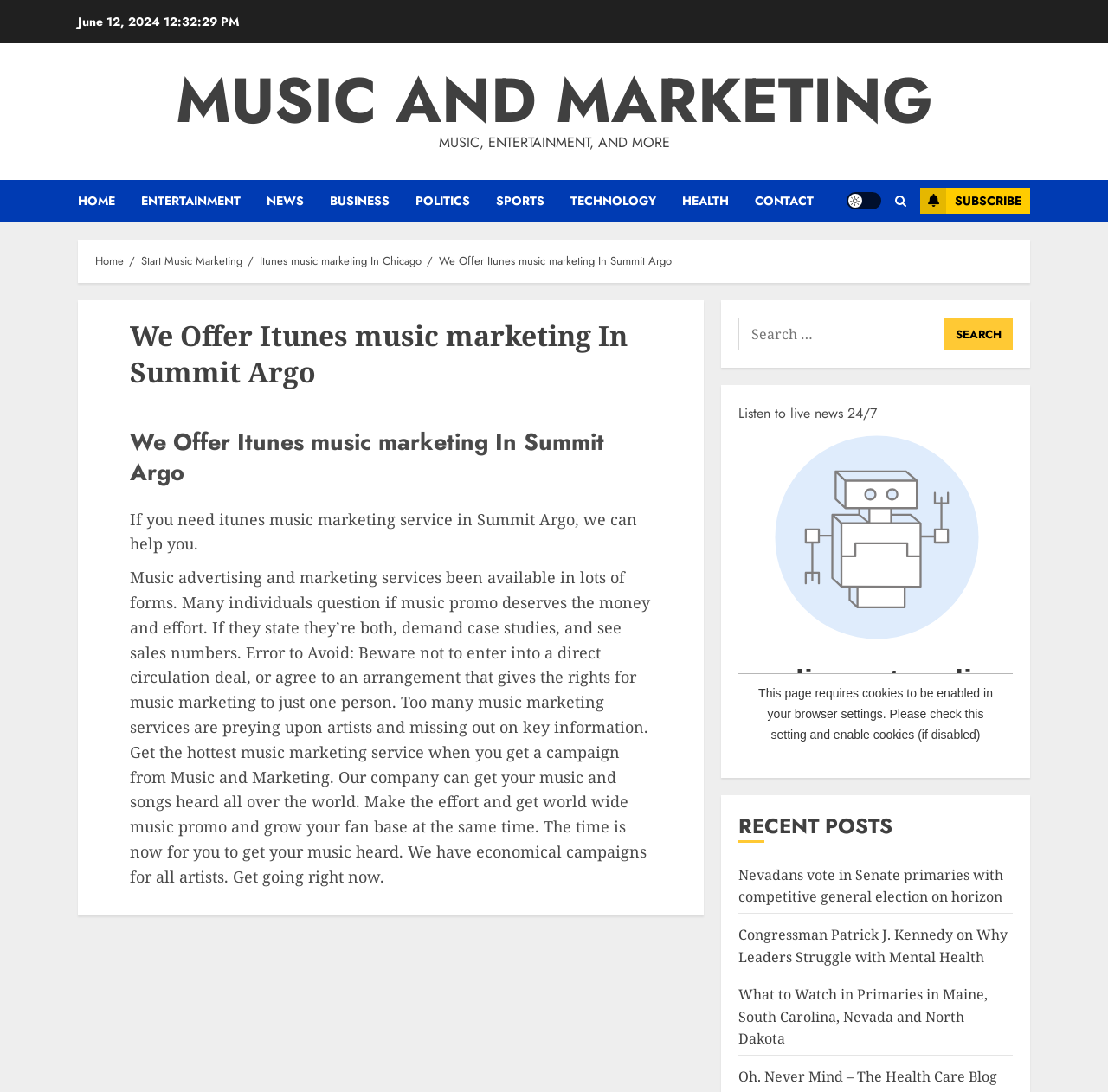What is the purpose of the search box?
Refer to the image and give a detailed answer to the question.

The search box is located at the top right corner of the webpage, and its purpose is to allow users to search for specific content within the website, as indicated by the label 'Search for:'.